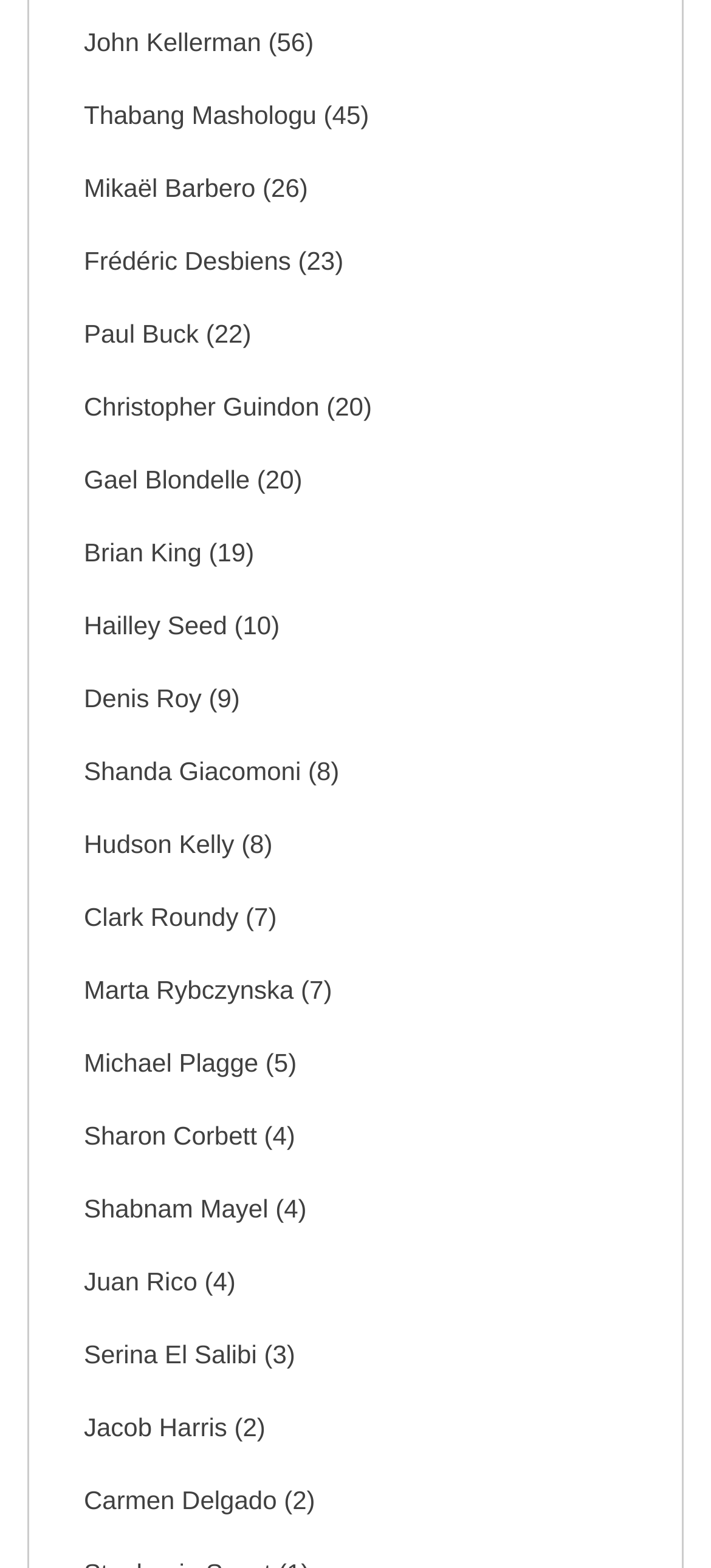What is the name of the person with the highest number?
From the image, respond with a single word or phrase.

John Kellerman